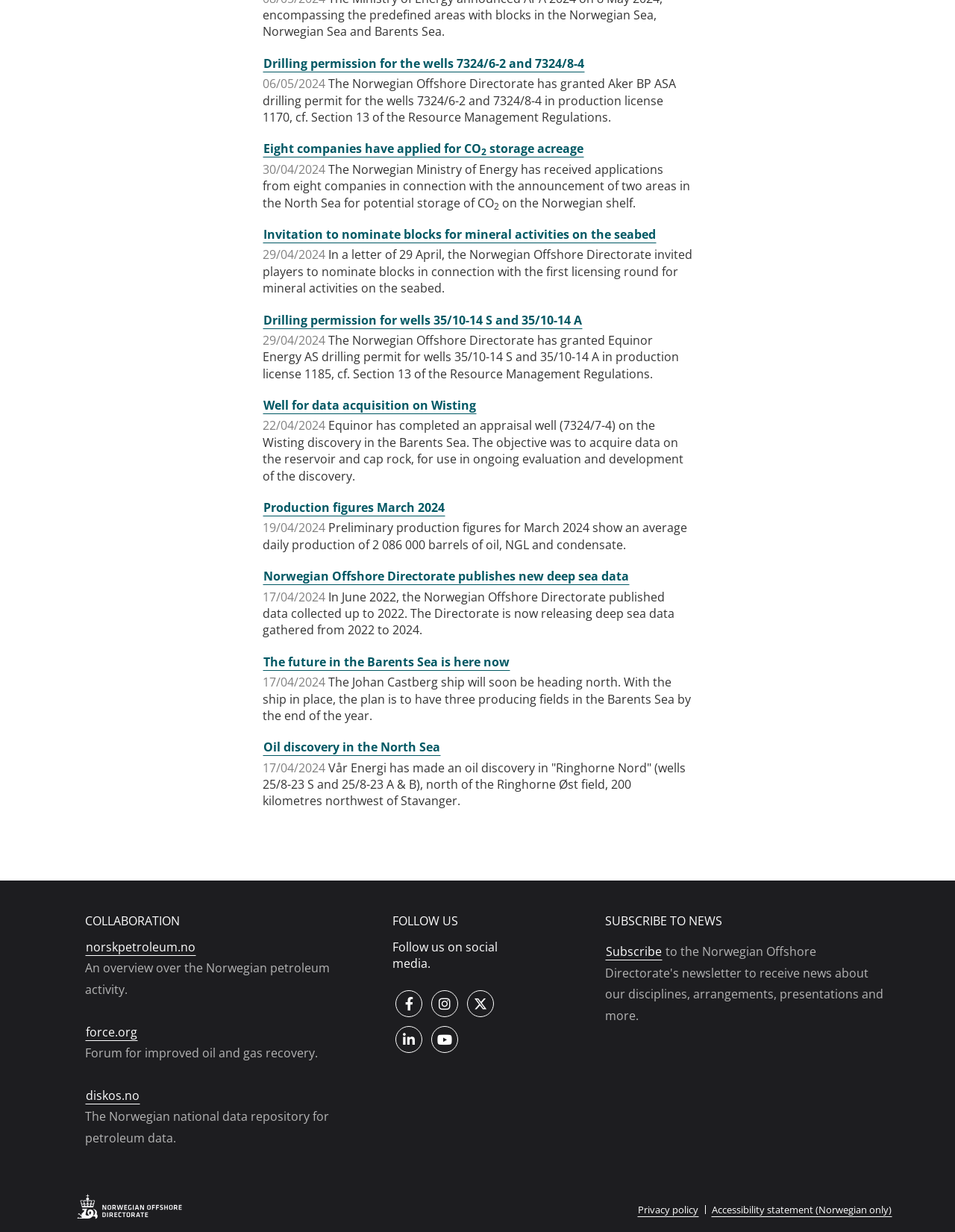Determine the bounding box coordinates of the region to click in order to accomplish the following instruction: "Subscribe to news". Provide the coordinates as four float numbers between 0 and 1, specifically [left, top, right, bottom].

[0.633, 0.765, 0.693, 0.779]